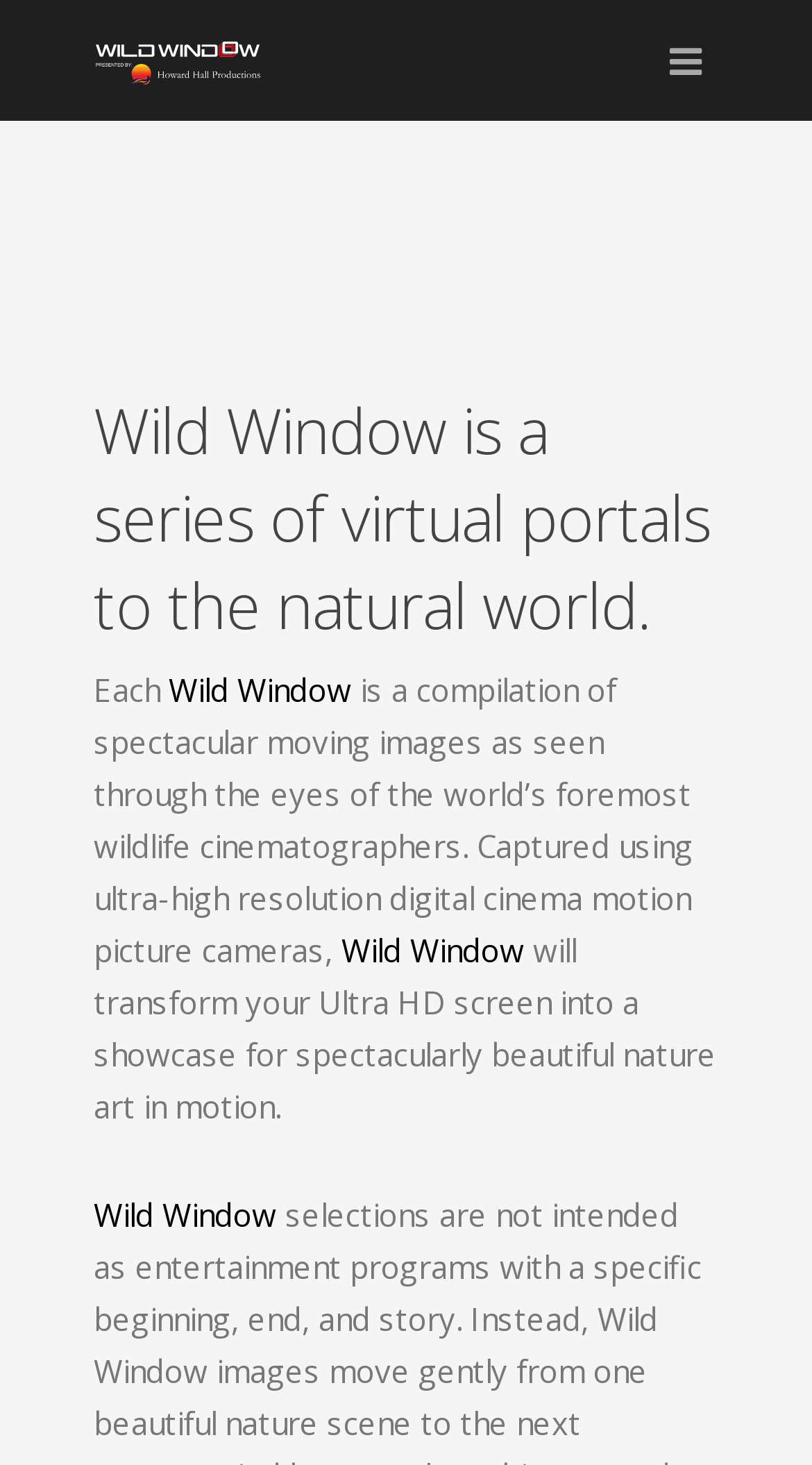What is the primary focus of Wild Window?
Give a one-word or short-phrase answer derived from the screenshot.

The natural world